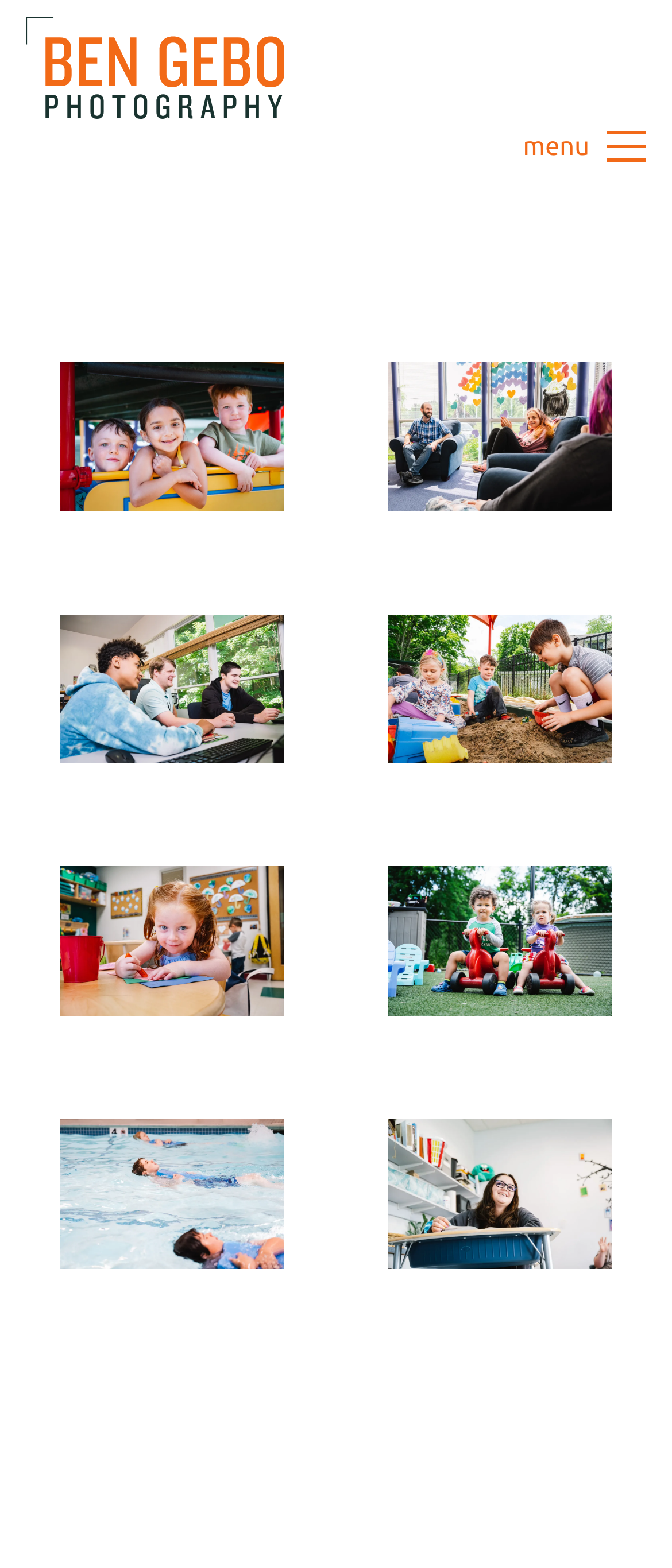Identify the bounding box coordinates for the UI element described as follows: menu close. Use the format (top-left x, top-left y, bottom-right x, bottom-right y) and ensure all values are floating point numbers between 0 and 1.

[0.778, 0.078, 0.962, 0.109]